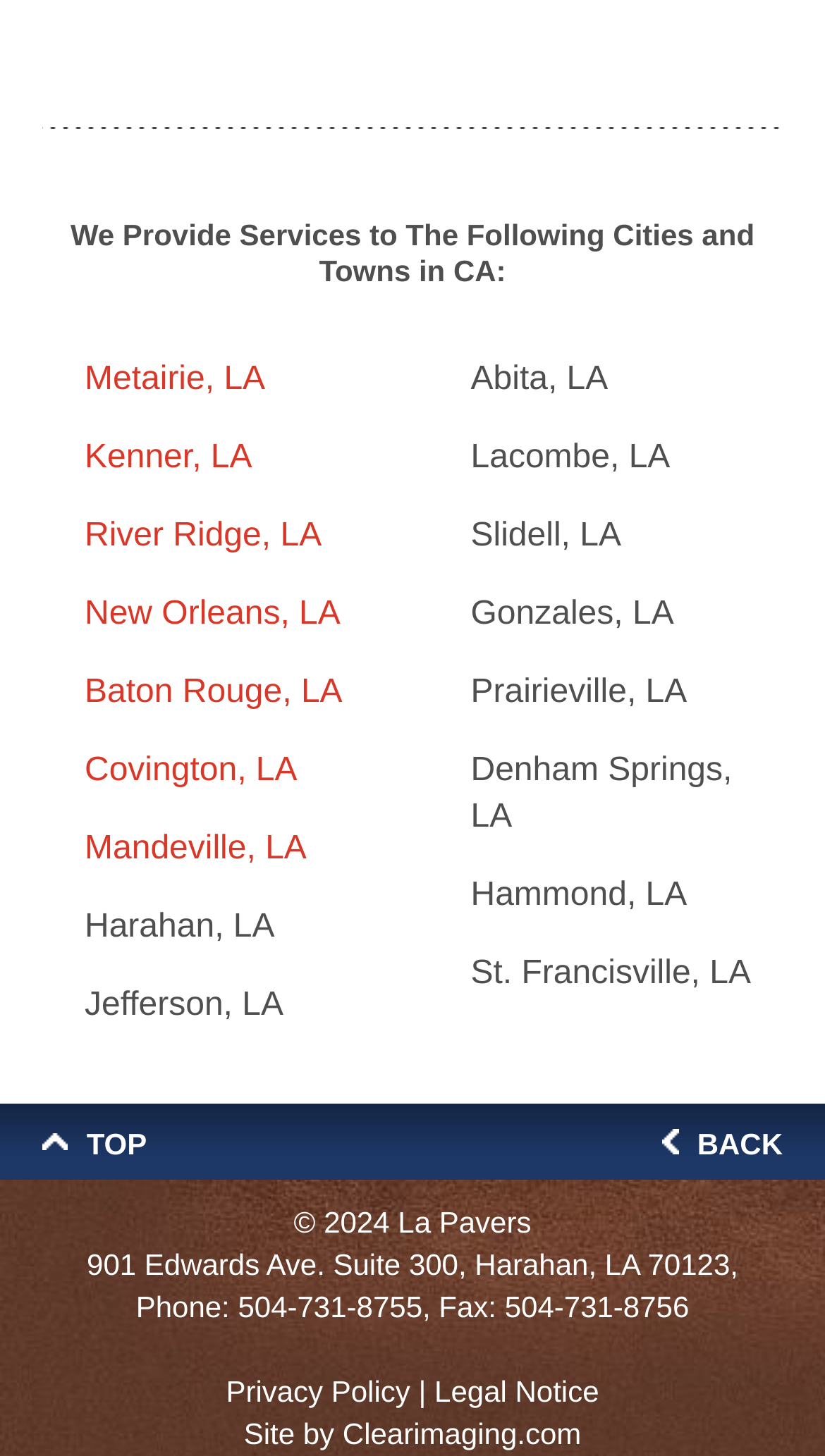Pinpoint the bounding box coordinates of the area that should be clicked to complete the following instruction: "Click on Top". The coordinates must be given as four float numbers between 0 and 1, i.e., [left, top, right, bottom].

[0.0, 0.758, 0.229, 0.81]